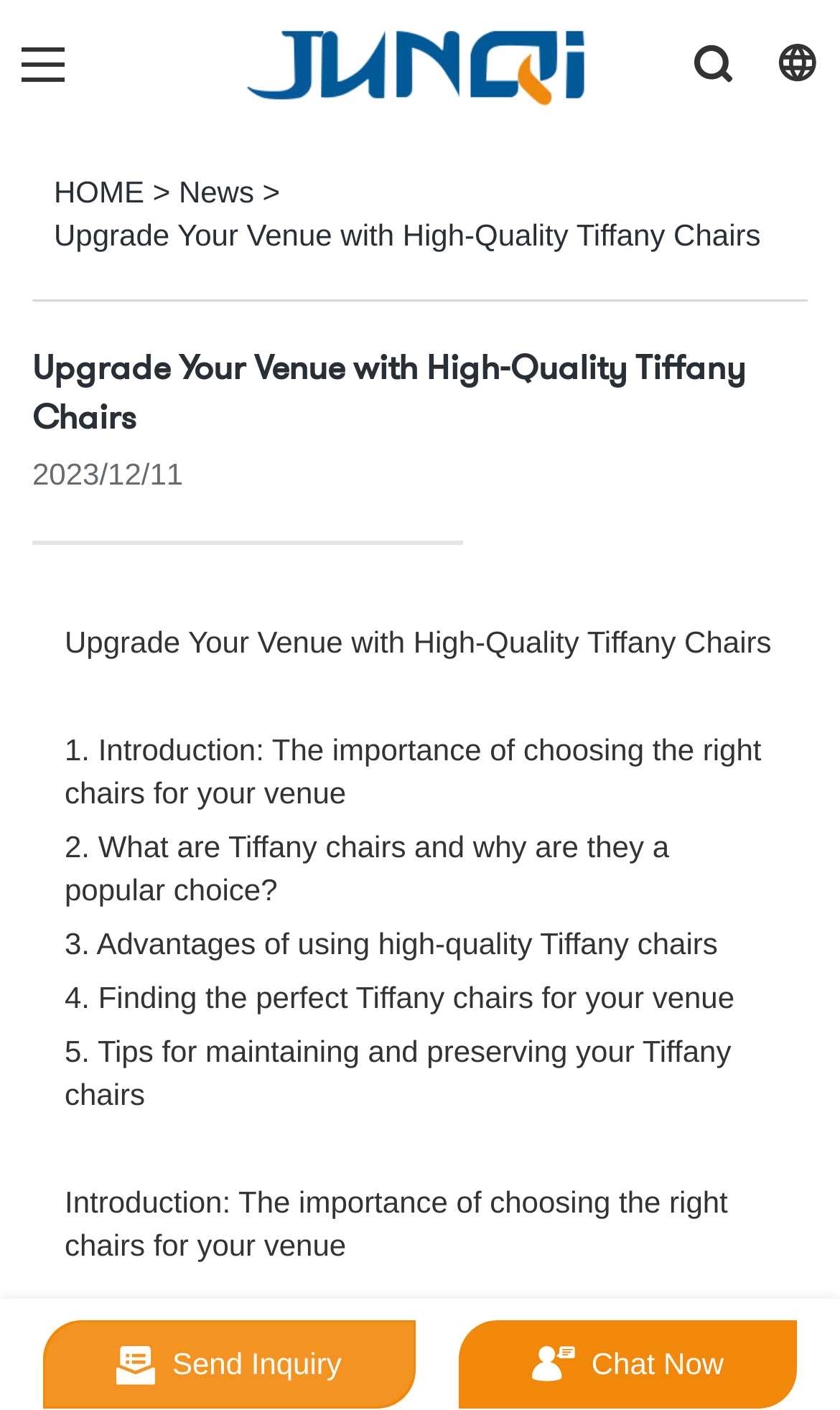Use the details in the image to answer the question thoroughly: 
How many sections are there in the article?

The article is divided into sections, each with a number and a title. By counting the sections, we can see that there are 5 sections in total, namely '1. Introduction: The importance of choosing the right chairs for your venue', '2. What are Tiffany chairs and why are they a popular choice?', '3. Advantages of using high-quality Tiffany chairs', '4. Finding the perfect Tiffany chairs for your venue', and '5. Tips for maintaining and preserving your Tiffany chairs'.